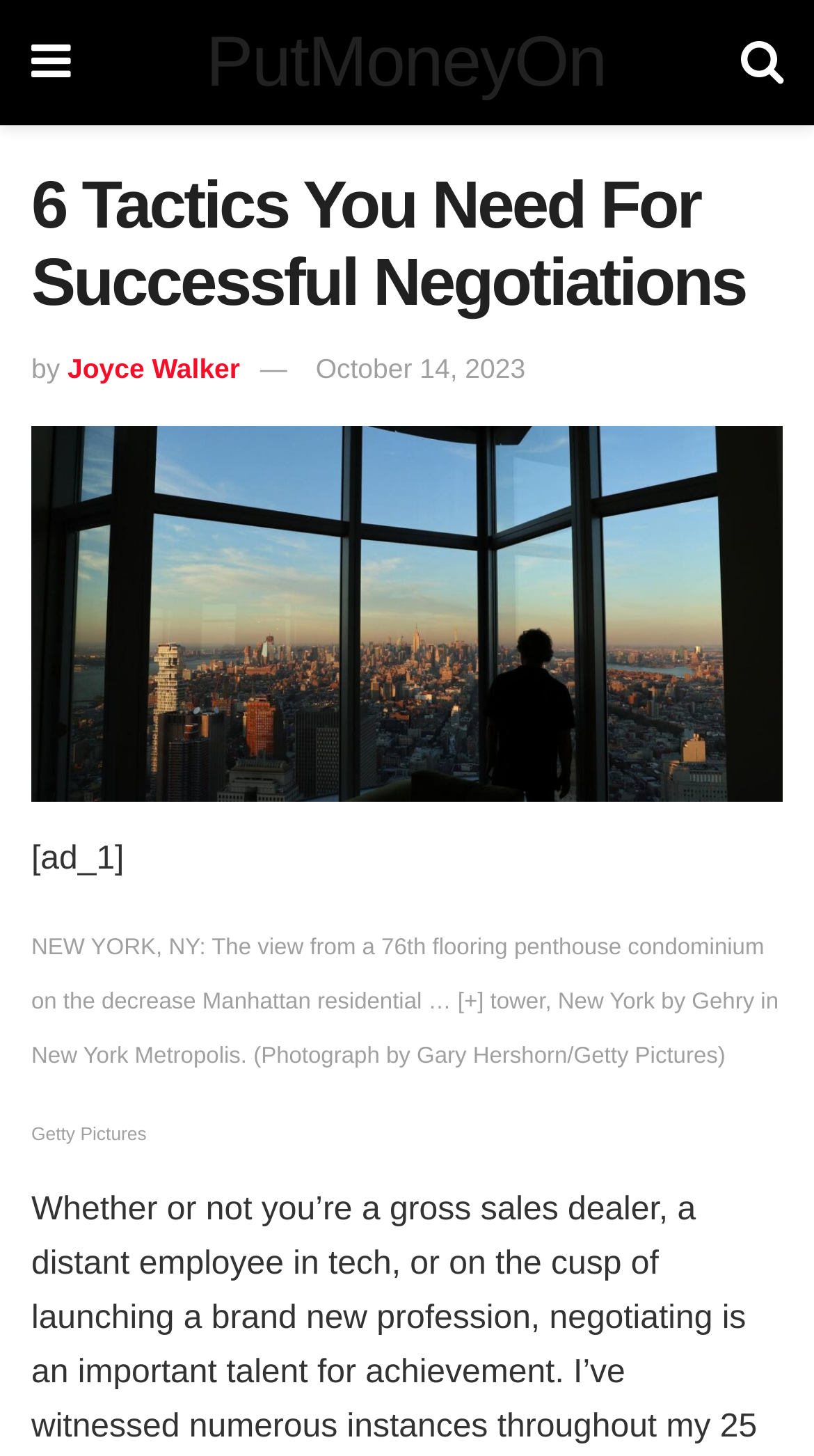What is the topic of the article?
Please provide a comprehensive answer based on the details in the screenshot.

I inferred the topic of the article by looking at the main heading, which mentions '6 Tactics You Need For Successful Negotiations', indicating that the article is about negotiations.